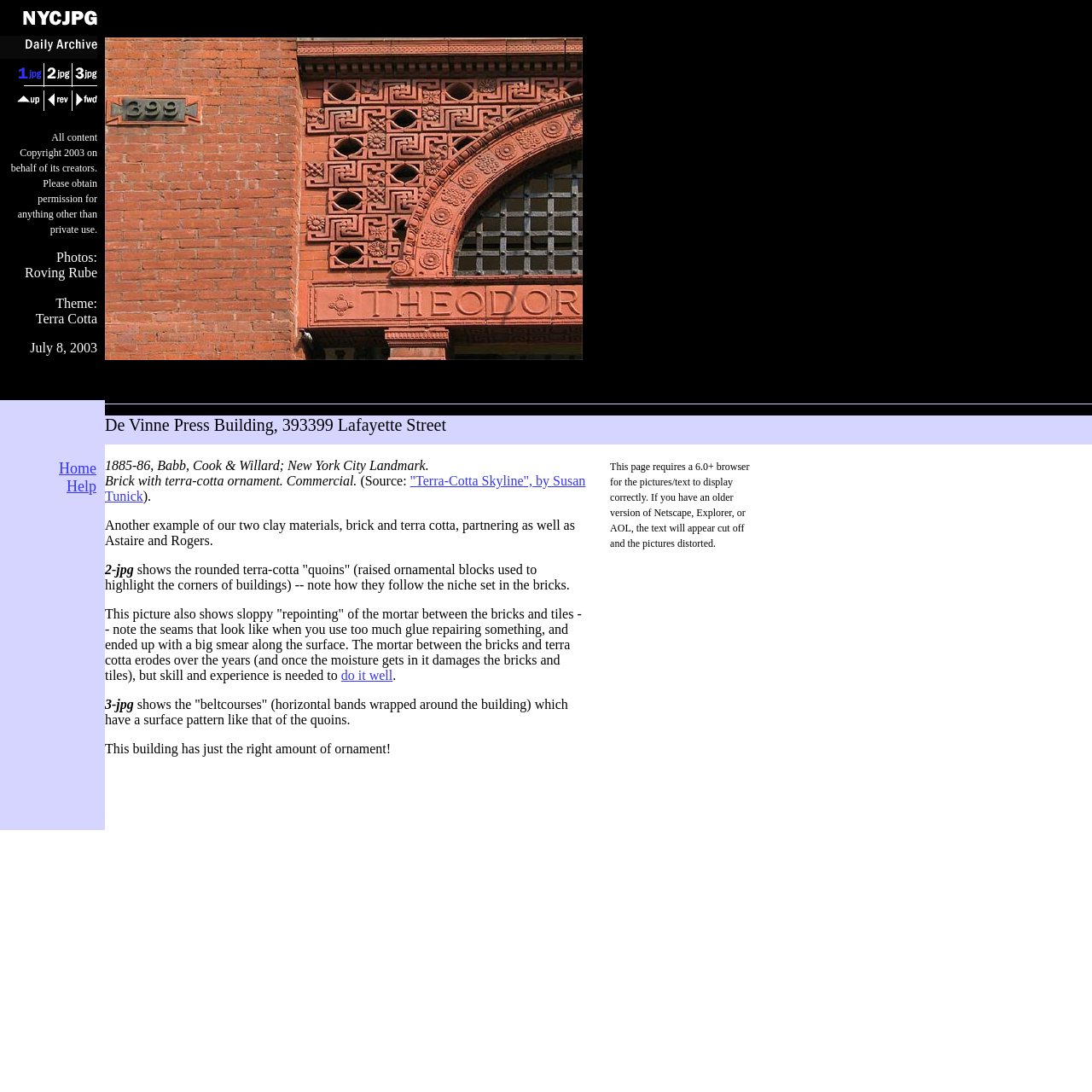Kindly determine the bounding box coordinates for the clickable area to achieve the given instruction: "Go to Home page".

[0.054, 0.421, 0.088, 0.437]